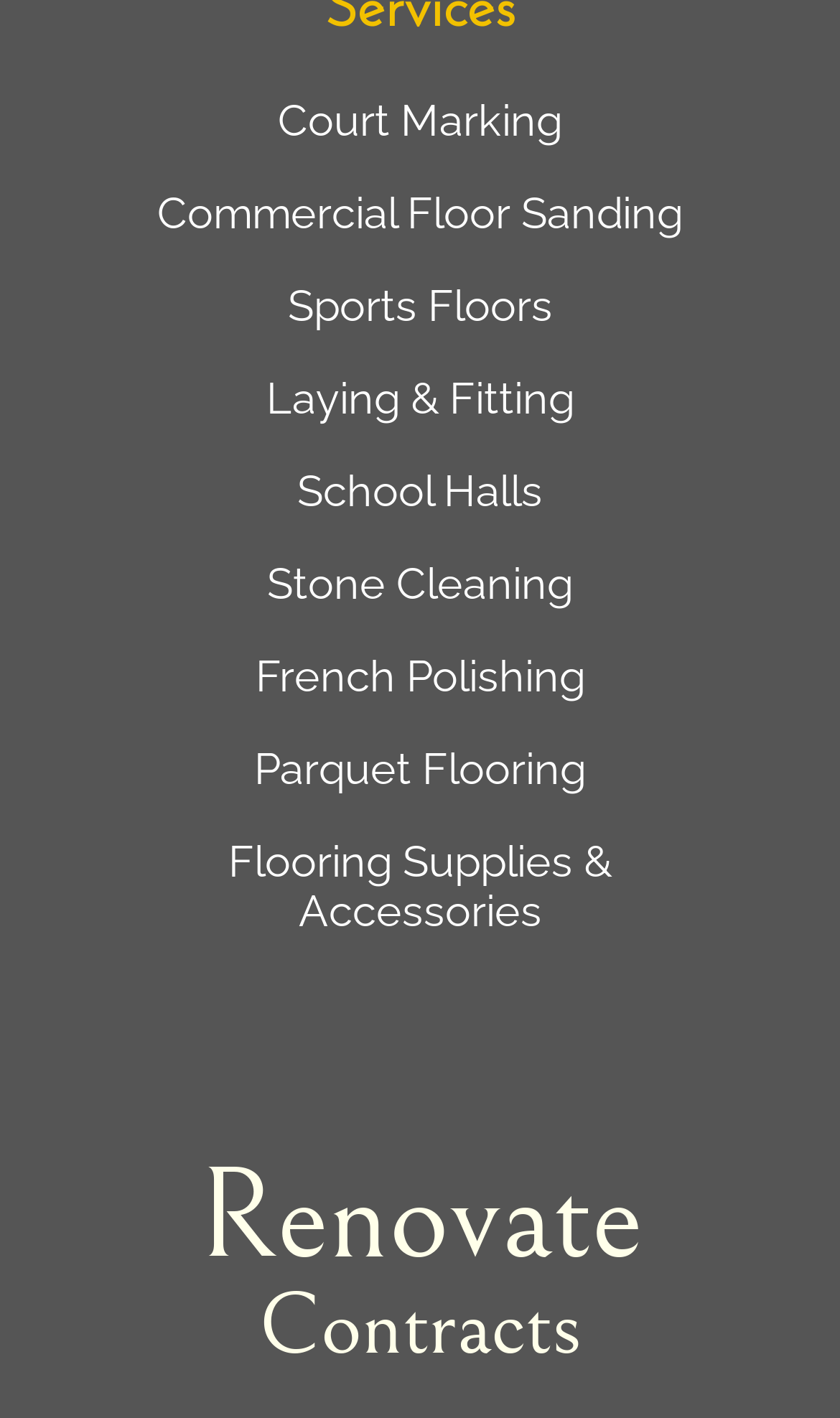Please identify the bounding box coordinates of the element's region that should be clicked to execute the following instruction: "click on Court Marking". The bounding box coordinates must be four float numbers between 0 and 1, i.e., [left, top, right, bottom].

[0.331, 0.067, 0.669, 0.103]